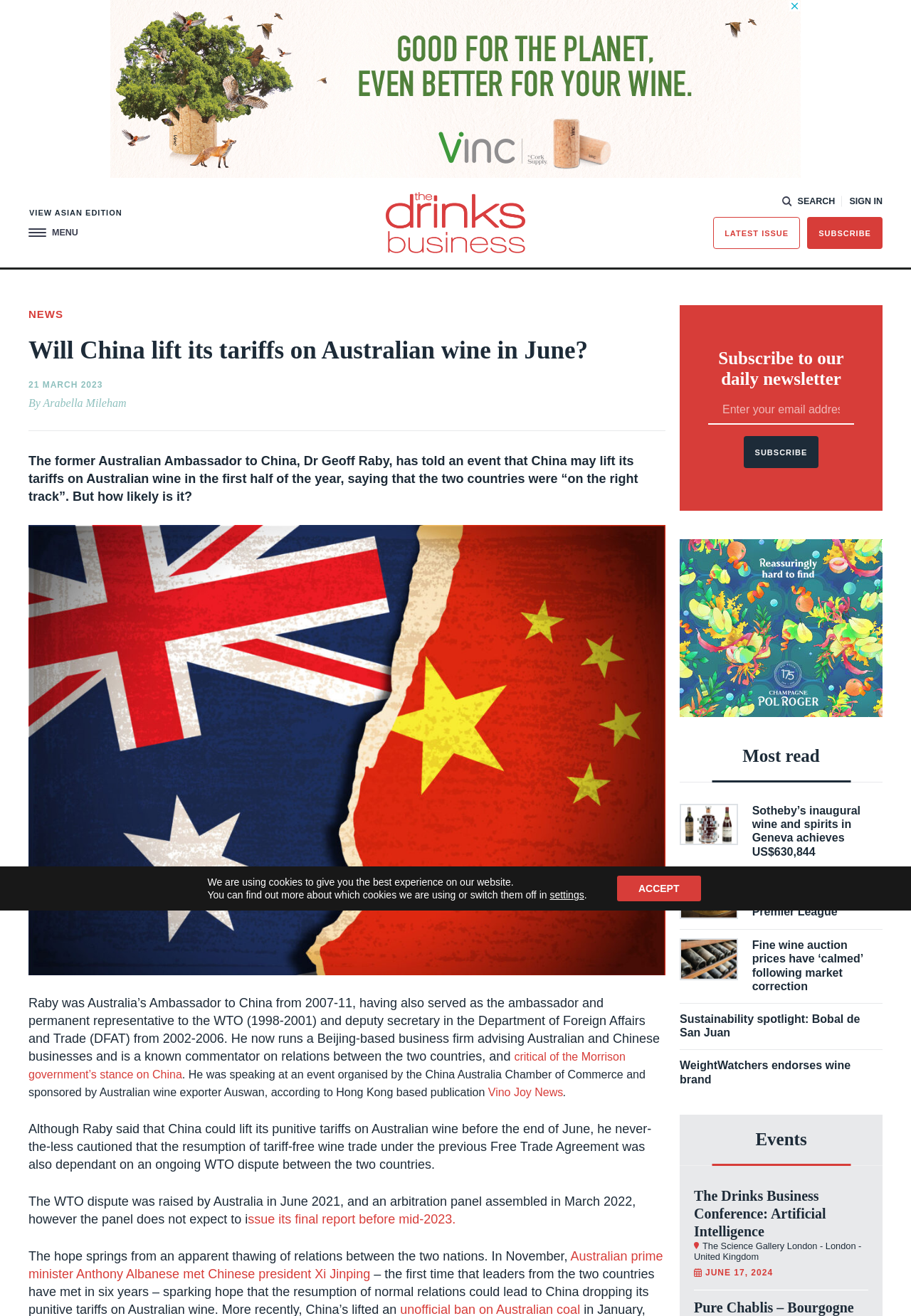Who is the former Australian Ambassador to China?
Using the picture, provide a one-word or short phrase answer.

Dr Geoff Raby